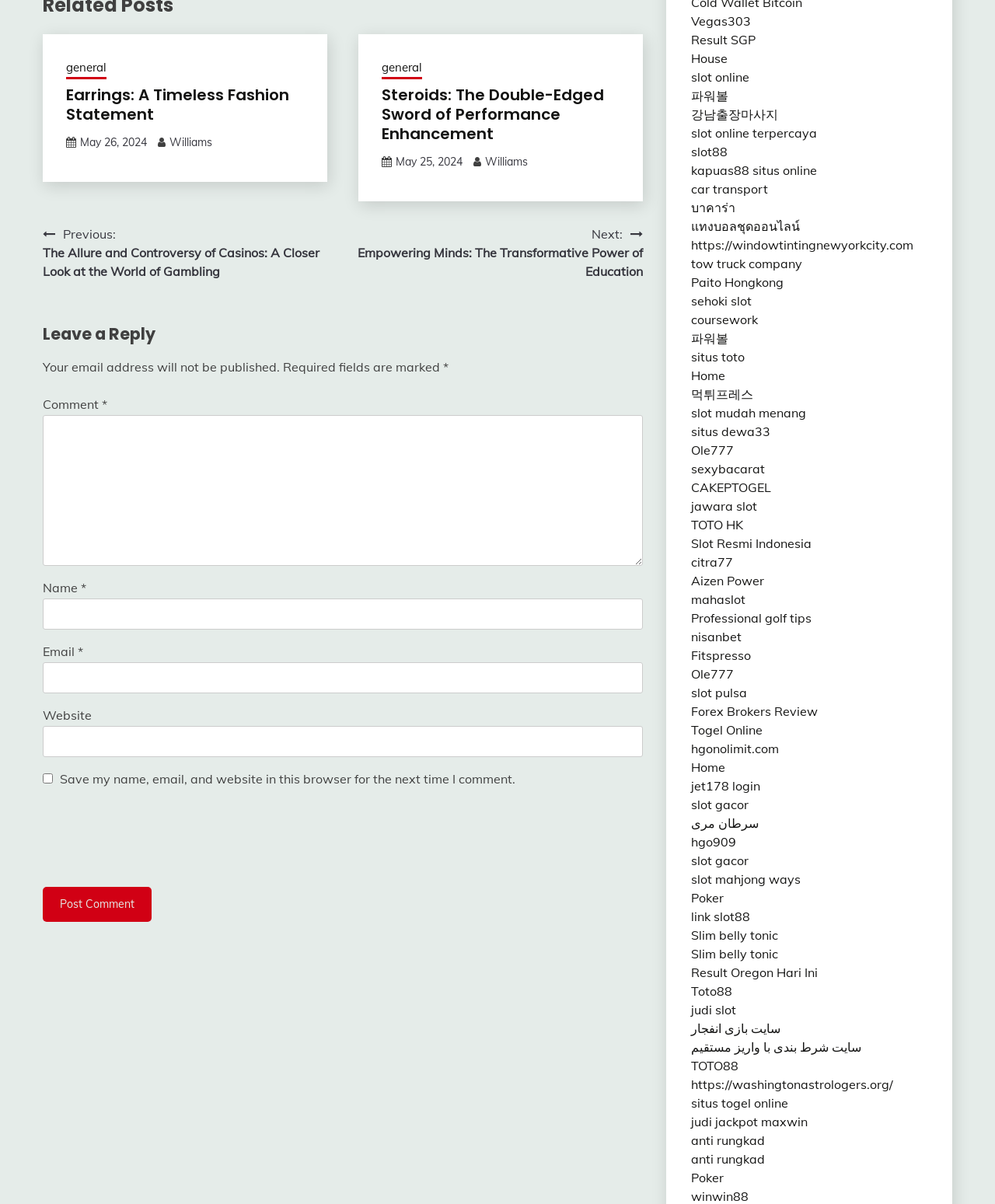Refer to the image and offer a detailed explanation in response to the question: What is the title of the first article?

The title of the first article can be found in the heading element with the text 'Earrings: A Timeless Fashion Statement'. This element is a child of the root element and has a bounding box with coordinates [0.066, 0.071, 0.305, 0.103].